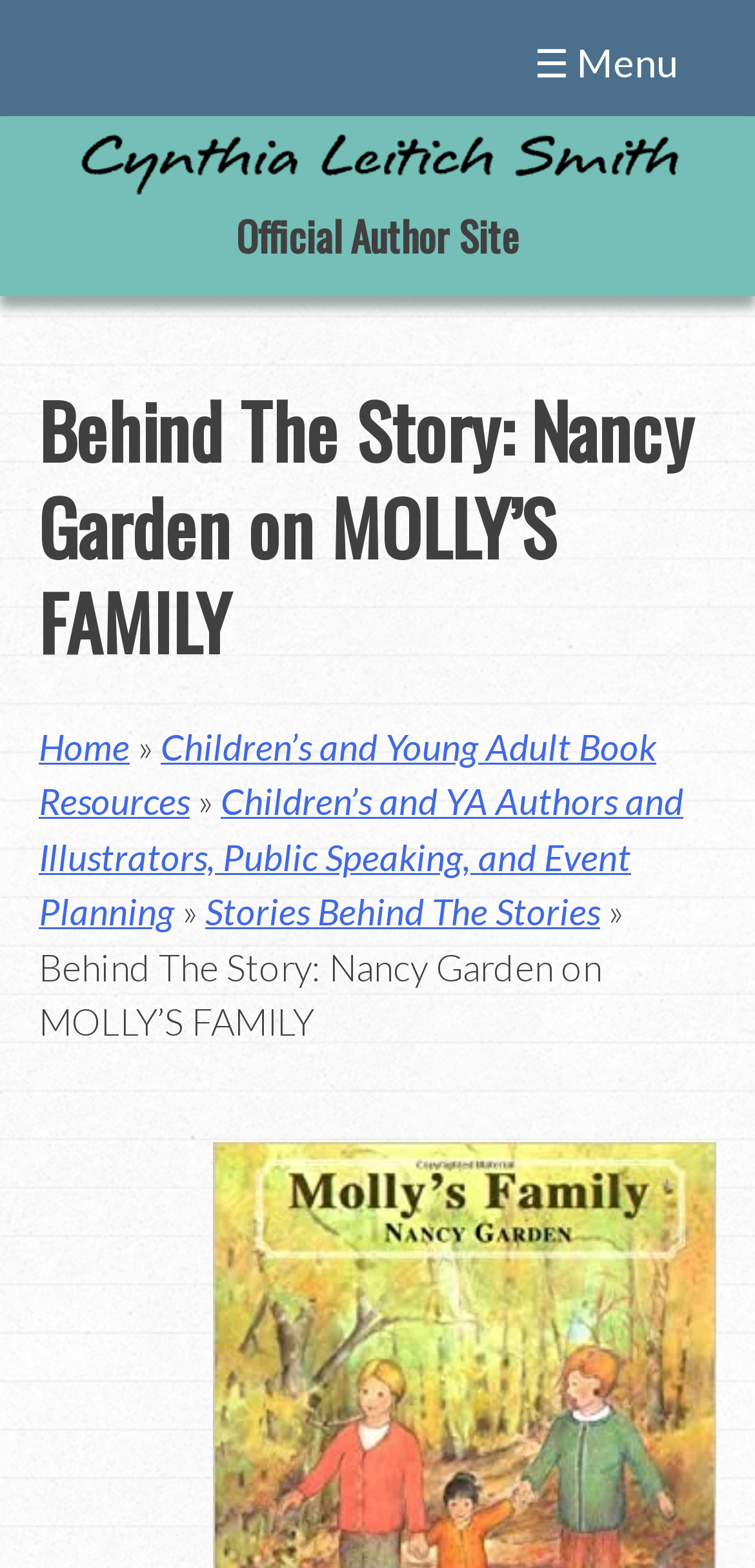Summarize the webpage with a detailed and informative caption.

This webpage is about Nancy Garden's book "MOLLY'S FAMILY" and features an author interview or behind-the-scenes story. At the top right corner, there is a menu button with a "☰" icon. Below it, on the left side, is a link to Cynthia Leitich Smith's website, accompanied by a small image of her. 

To the right of the image, there is a heading that reads "Official Author Site". Below this heading, there is a large header section that spans almost the entire width of the page. Within this section, there is a heading that reads "Behind The Story: Nancy Garden on MOLLY’S FAMILY". 

Underneath the heading, there are several links arranged horizontally, including "Home", "Children’s and Young Adult Book Resources", "Children’s and YA Authors and Illustrators, Public Speaking, and Event Planning", and "Stories Behind The Stories". These links are separated by "»" symbols. The current page, "Behind The Story: Nancy Garden on MOLLY’S FAMILY", is highlighted with a "»" symbol at the end.